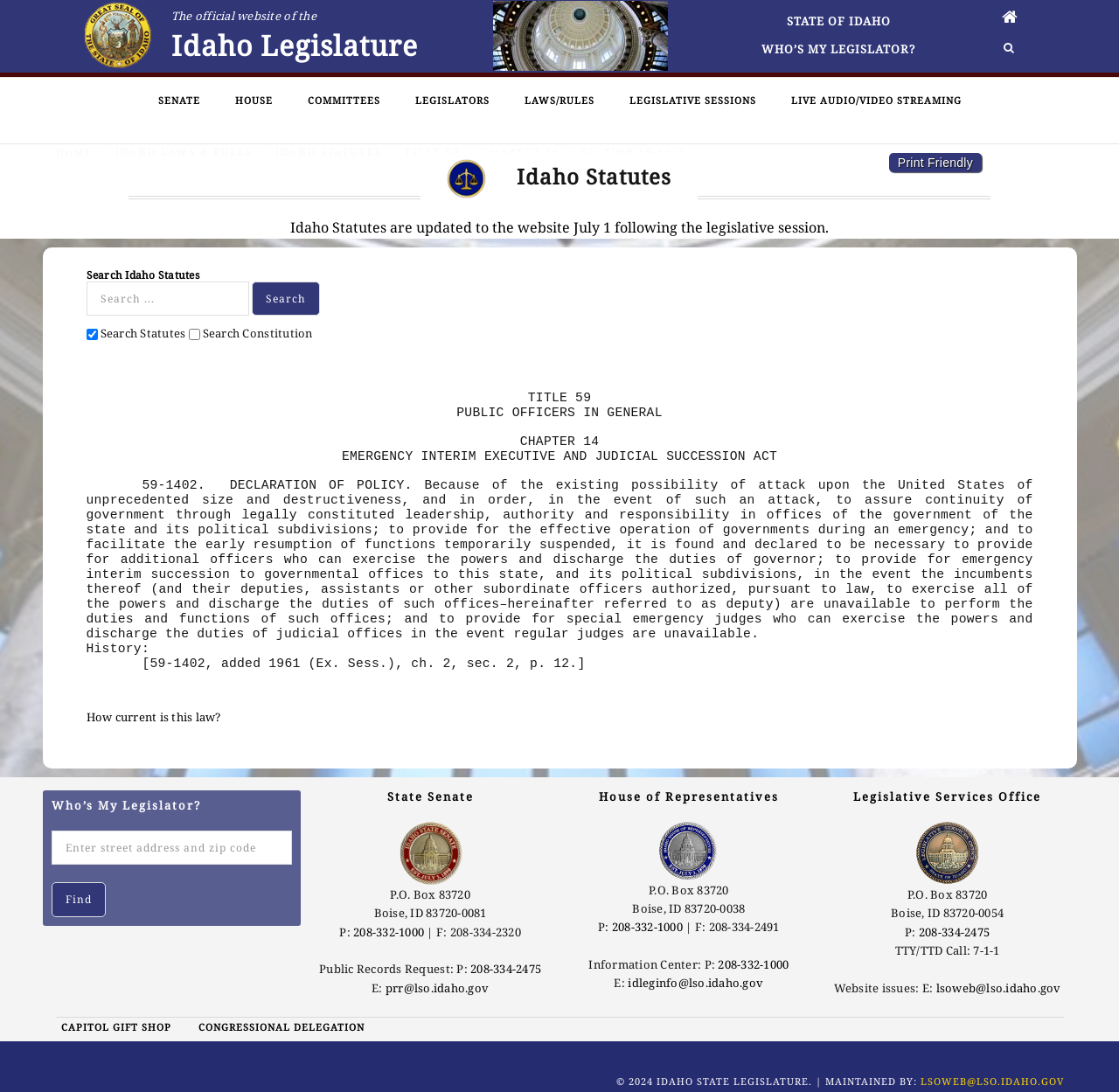Find the bounding box coordinates of the clickable element required to execute the following instruction: "View the Senate contact information". Provide the coordinates as four float numbers between 0 and 1, i.e., [left, top, right, bottom].

[0.281, 0.724, 0.488, 0.735]